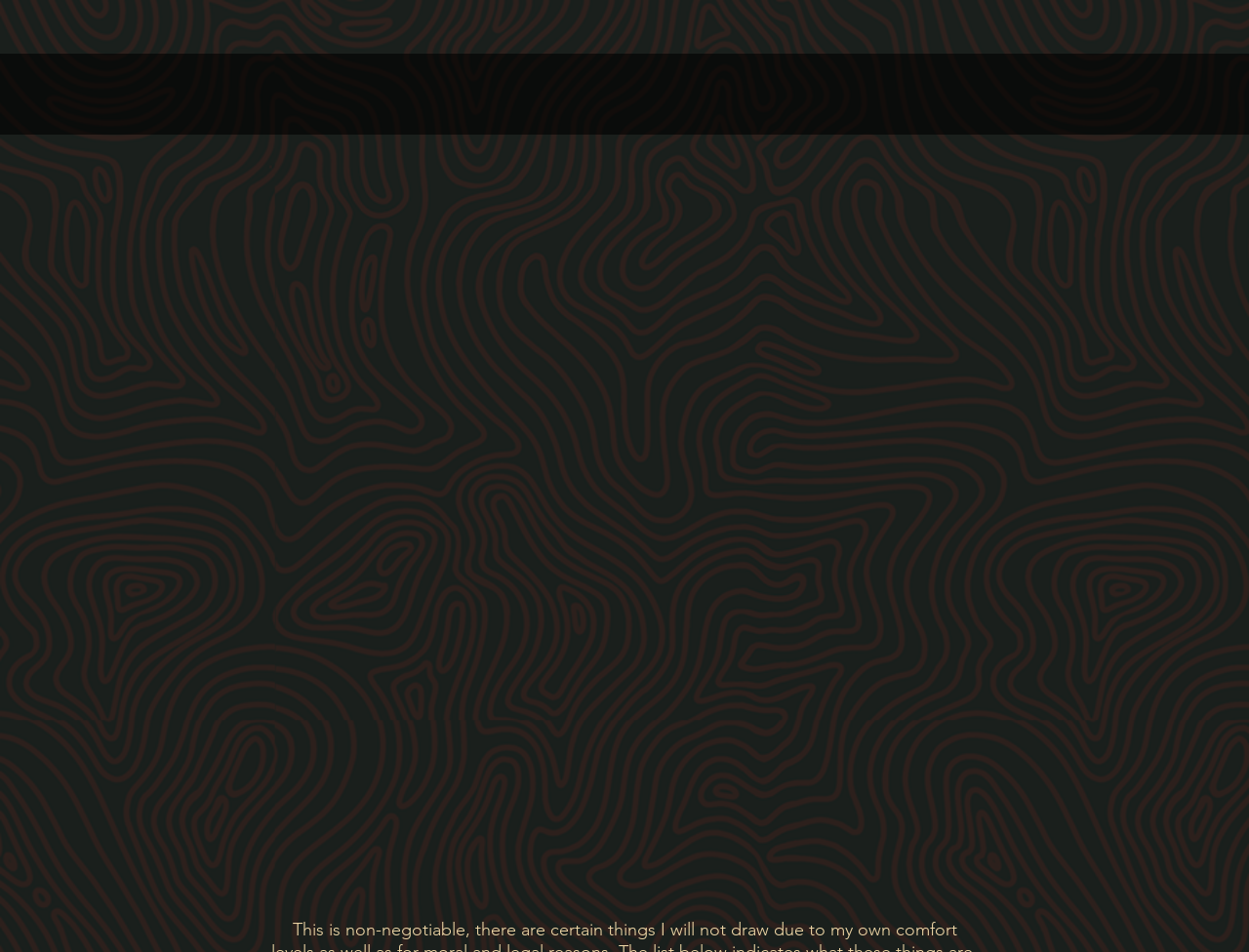Please identify the bounding box coordinates of the element I should click to complete this instruction: 'Click on HOME'. The coordinates should be given as four float numbers between 0 and 1, like this: [left, top, right, bottom].

[0.128, 0.083, 0.222, 0.114]